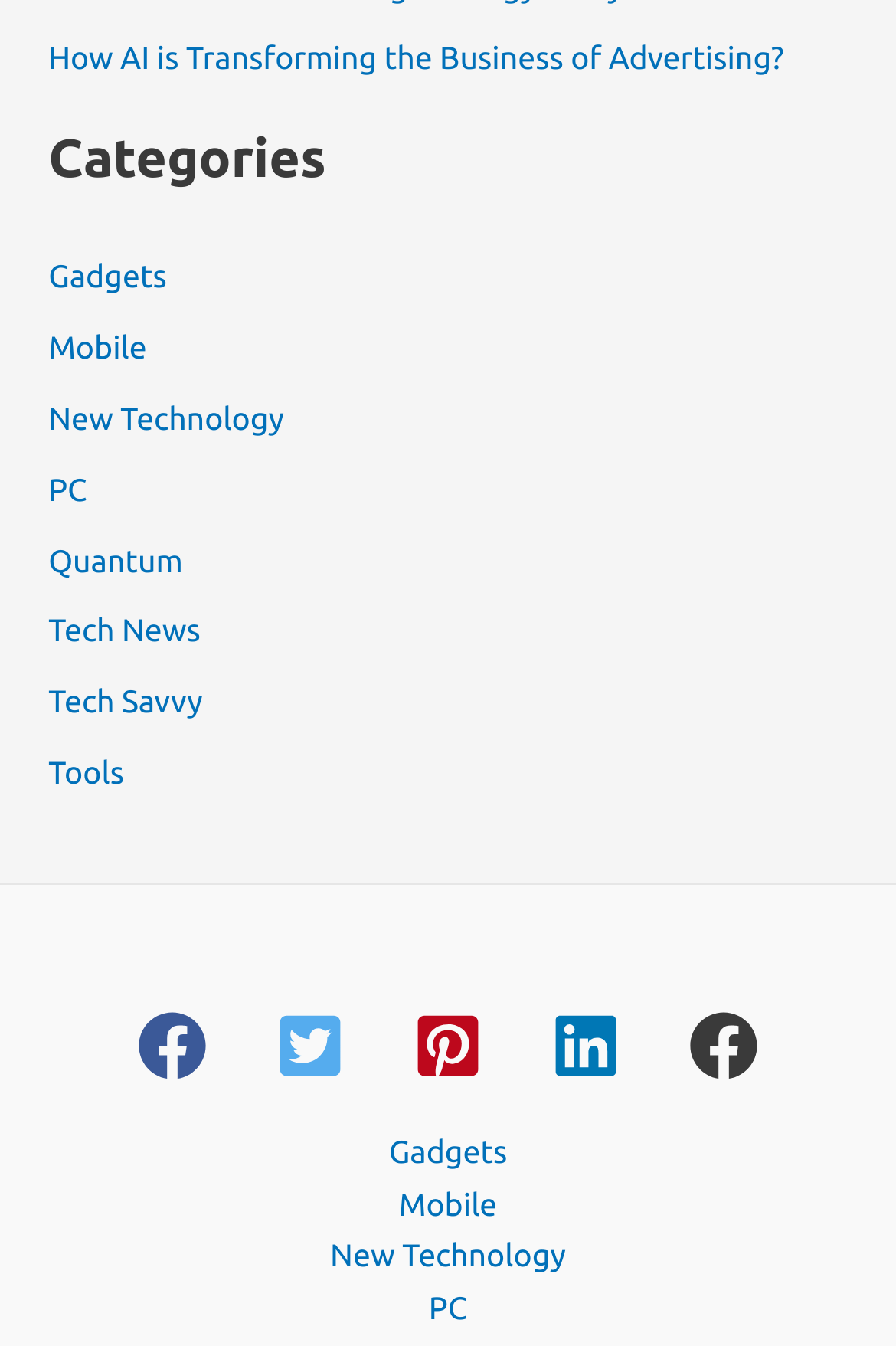From the webpage screenshot, predict the bounding box coordinates (top-left x, top-left y, bottom-right x, bottom-right y) for the UI element described here: Quantum

[0.054, 0.402, 0.204, 0.43]